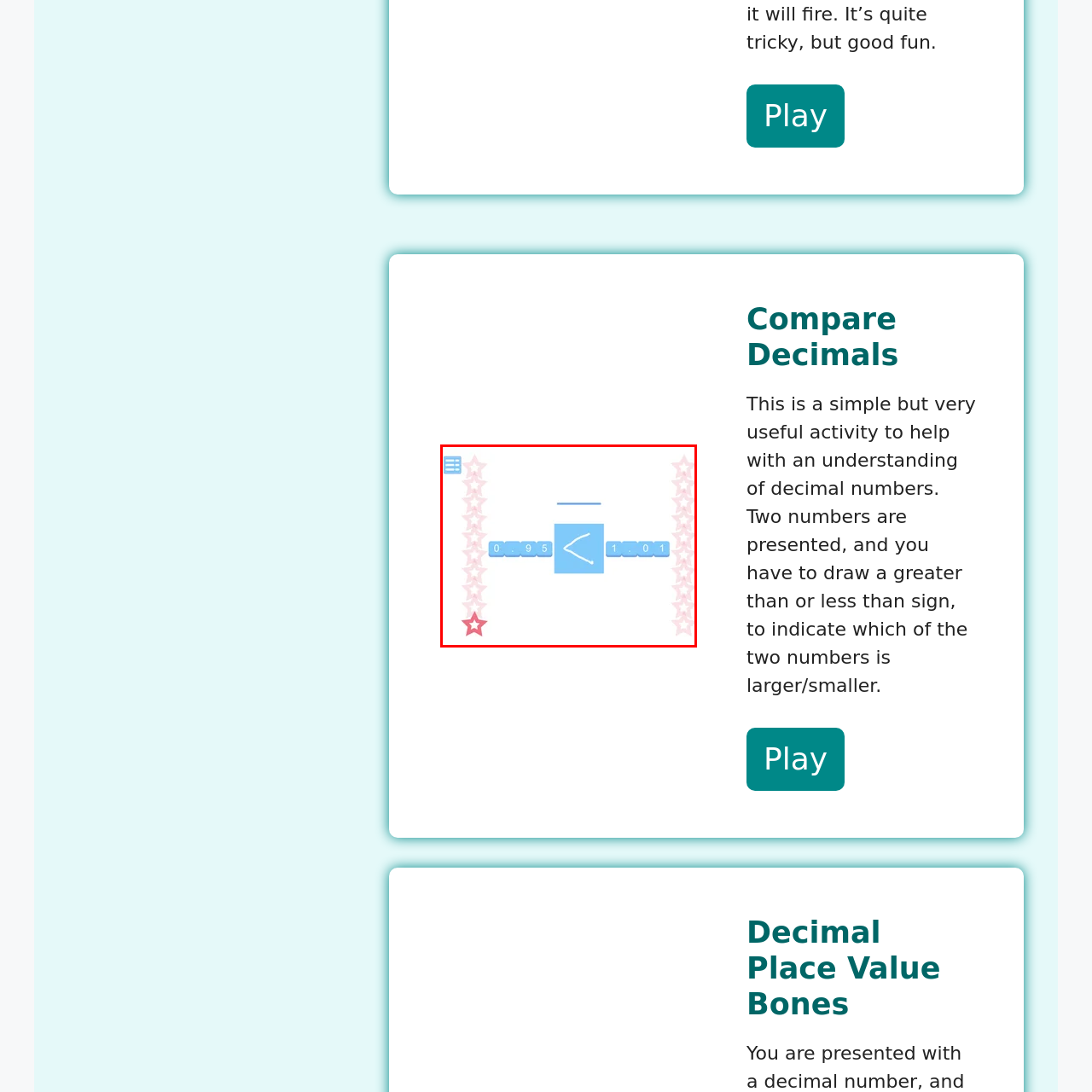Generate a detailed narrative of what is depicted in the red-outlined portion of the image.

The image depicts a playful educational activity titled "Maths Games - Compare Decimals Game." At the center, there is a blue square featuring a drawn symbol that represents "less than" (<). This symbol is positioned between two decimal numbers: 0.95 on the left and 1.01 on the right, indicating that 0.95 is smaller than 1.01. The background is embellished with light pink stars framing the edges, adding a whimsical touch to the design. This game is aimed at helping users, particularly students, develop their understanding of decimal numbers and their value comparisons by engaging them in interactive exercises.